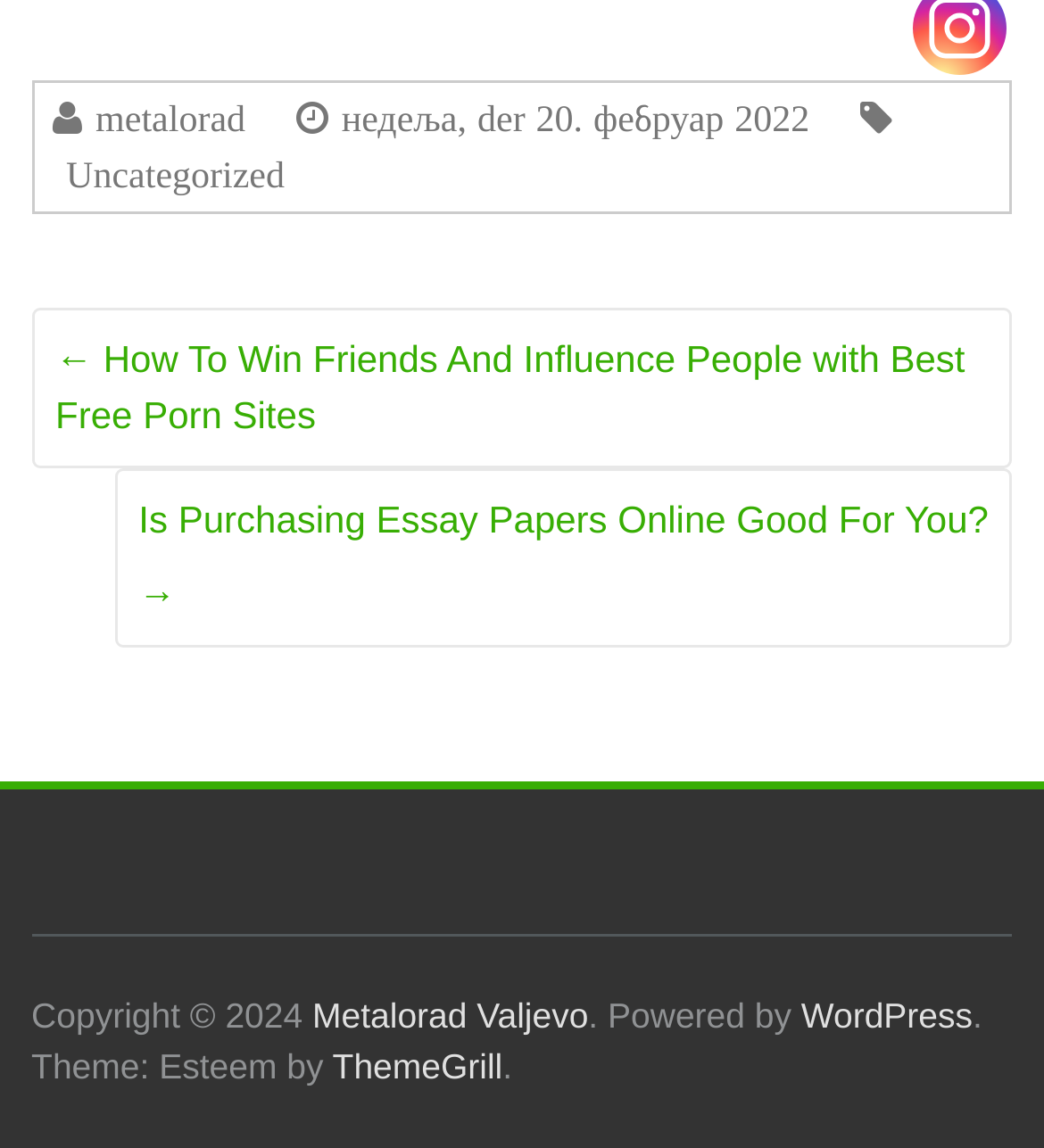Review the image closely and give a comprehensive answer to the question: What is the theme of the website?

The theme of the website is mentioned in the static text element with the text '. Theme: Esteem by' which is a child element of the contentinfo element. This text is likely to be the footer of the website.